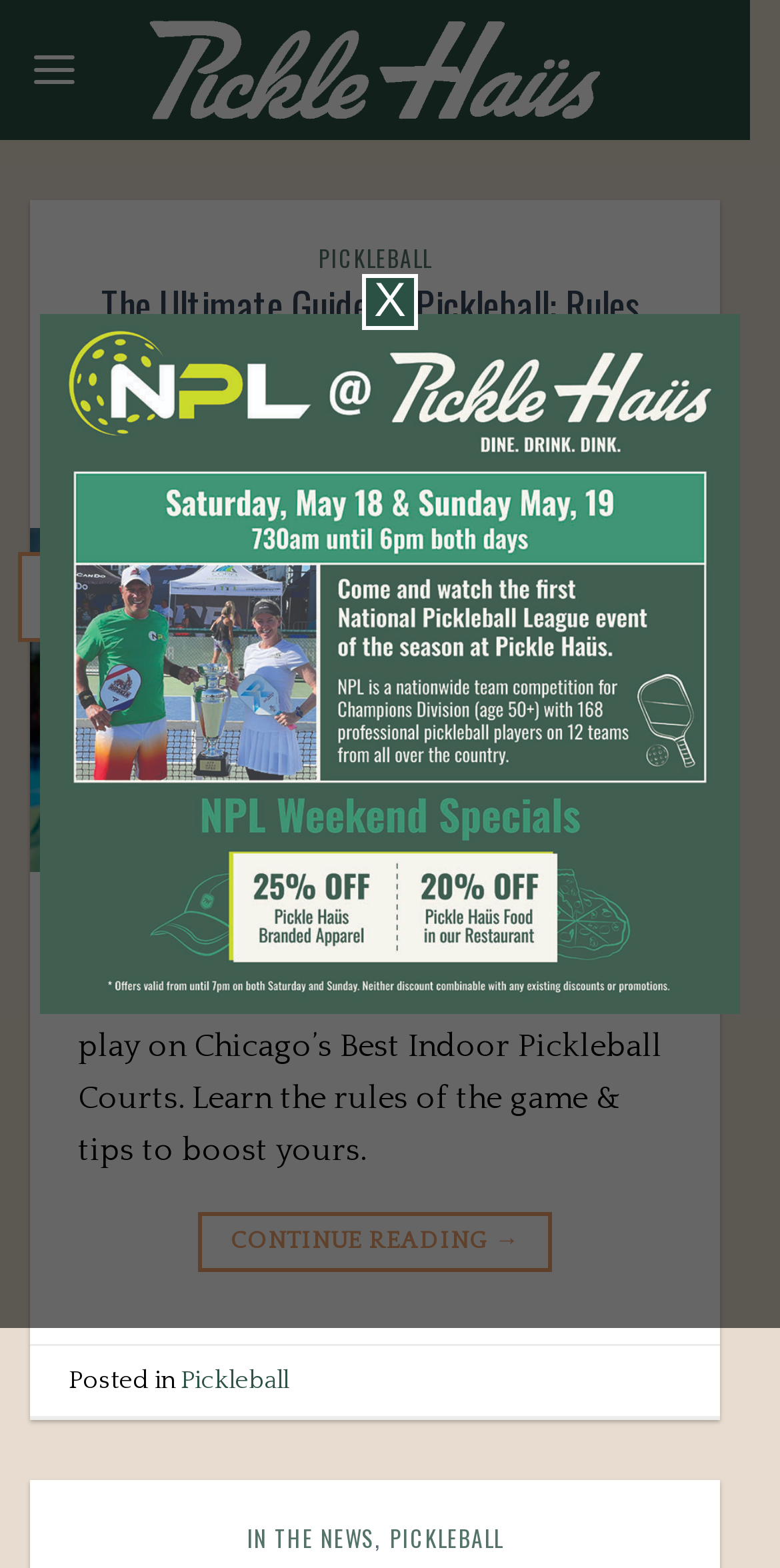What is the purpose of the 'Go to top' link?
Based on the image, answer the question with as much detail as possible.

I inferred the purpose of the 'Go to top' link by considering its position at the bottom of the webpage and its typical functionality on other websites, which is to allow users to quickly scroll back to the top of the page.